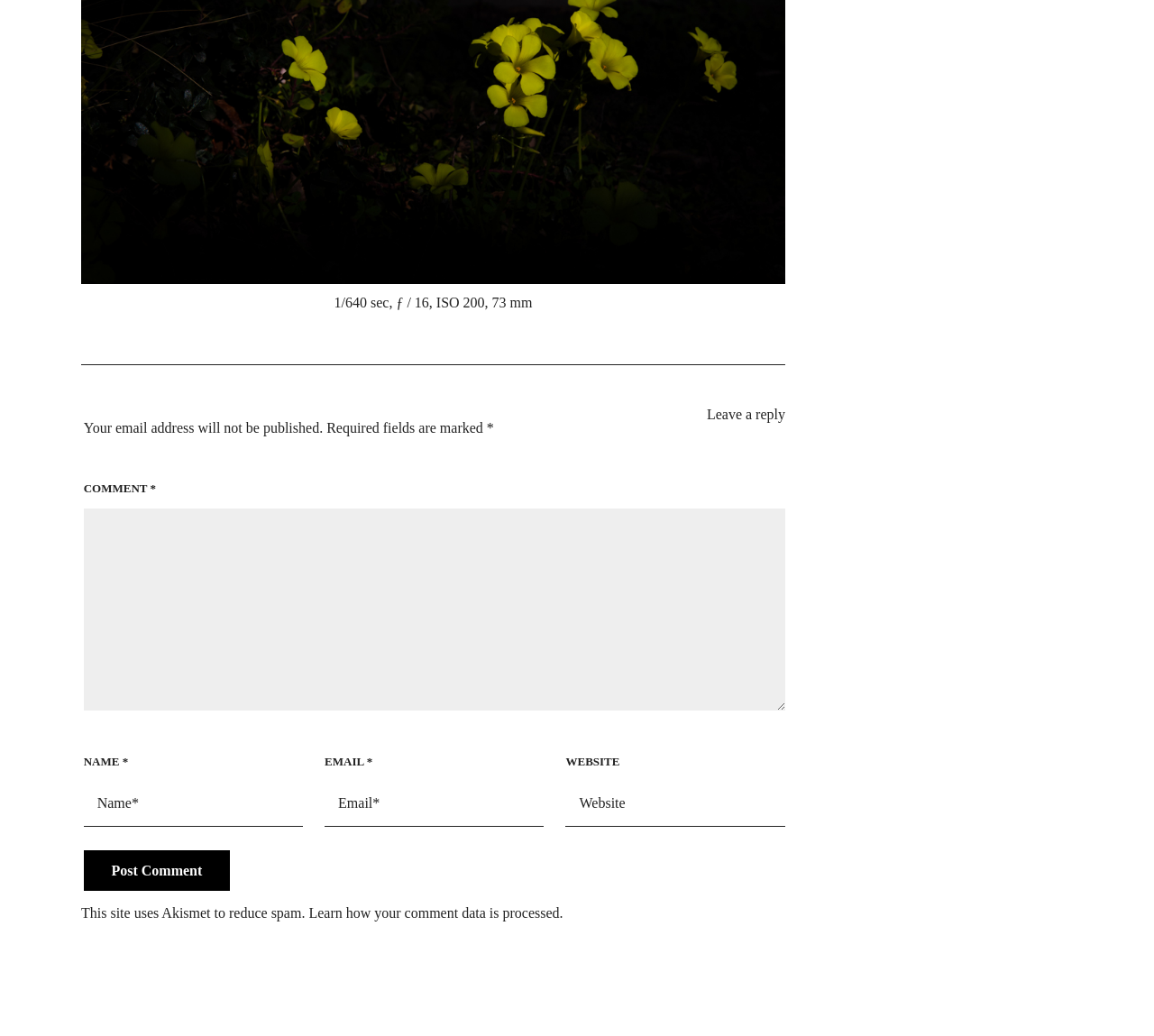Locate the bounding box of the UI element defined by this description: "parent_node: COMMENT * name="comment"". The coordinates should be given as four float numbers between 0 and 1, formatted as [left, top, right, bottom].

[0.072, 0.492, 0.68, 0.686]